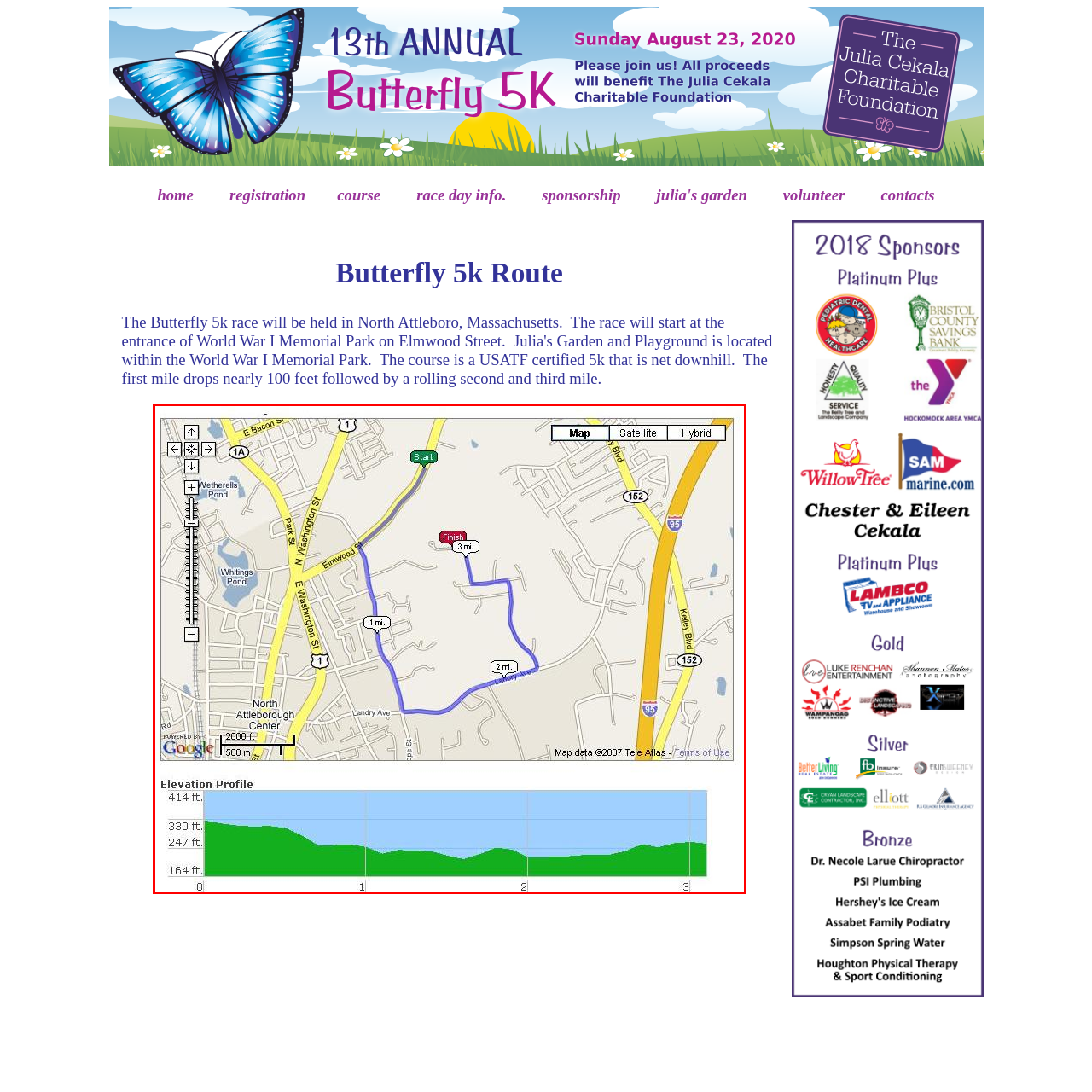What is the highest point of elevation on the course?
Focus on the image highlighted by the red bounding box and deliver a thorough explanation based on what you see.

The elevation profile below the map shows the changes in elevation throughout the race, and the highest point is marked at 414 feet.